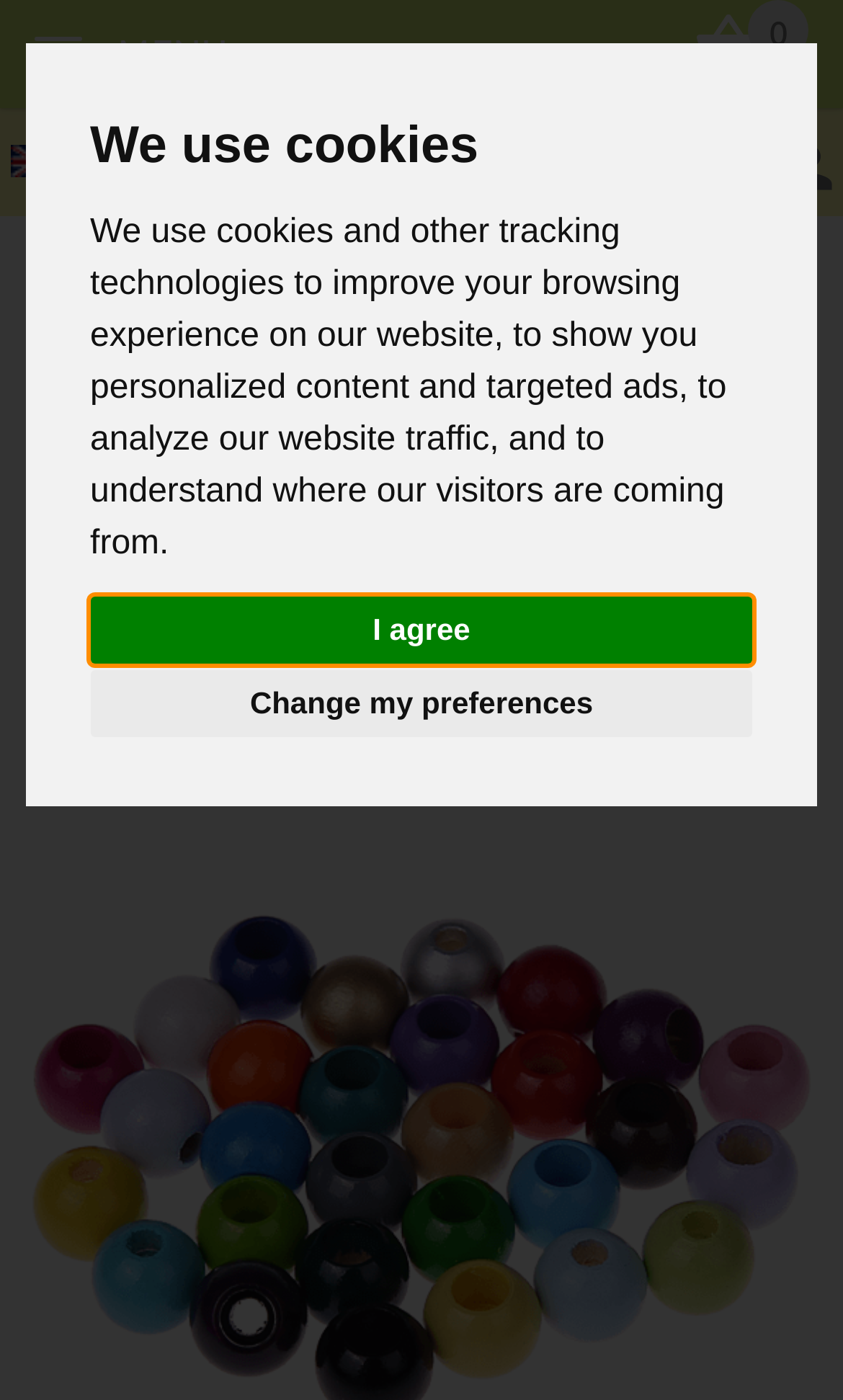Identify and provide the title of the webpage.

Safety beads in 10 mm: 4 pieces/package